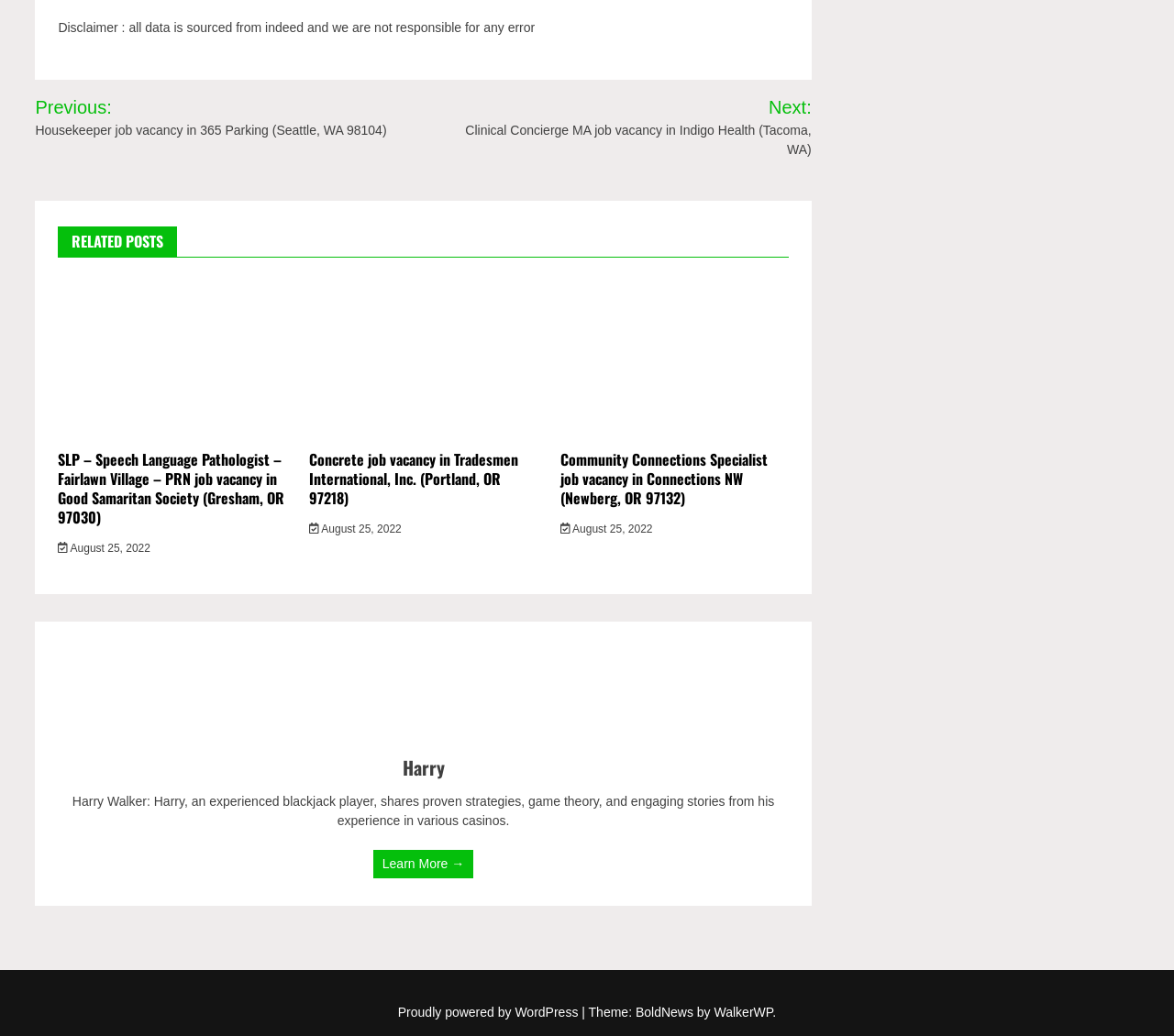How many related posts are there? Using the information from the screenshot, answer with a single word or phrase.

3